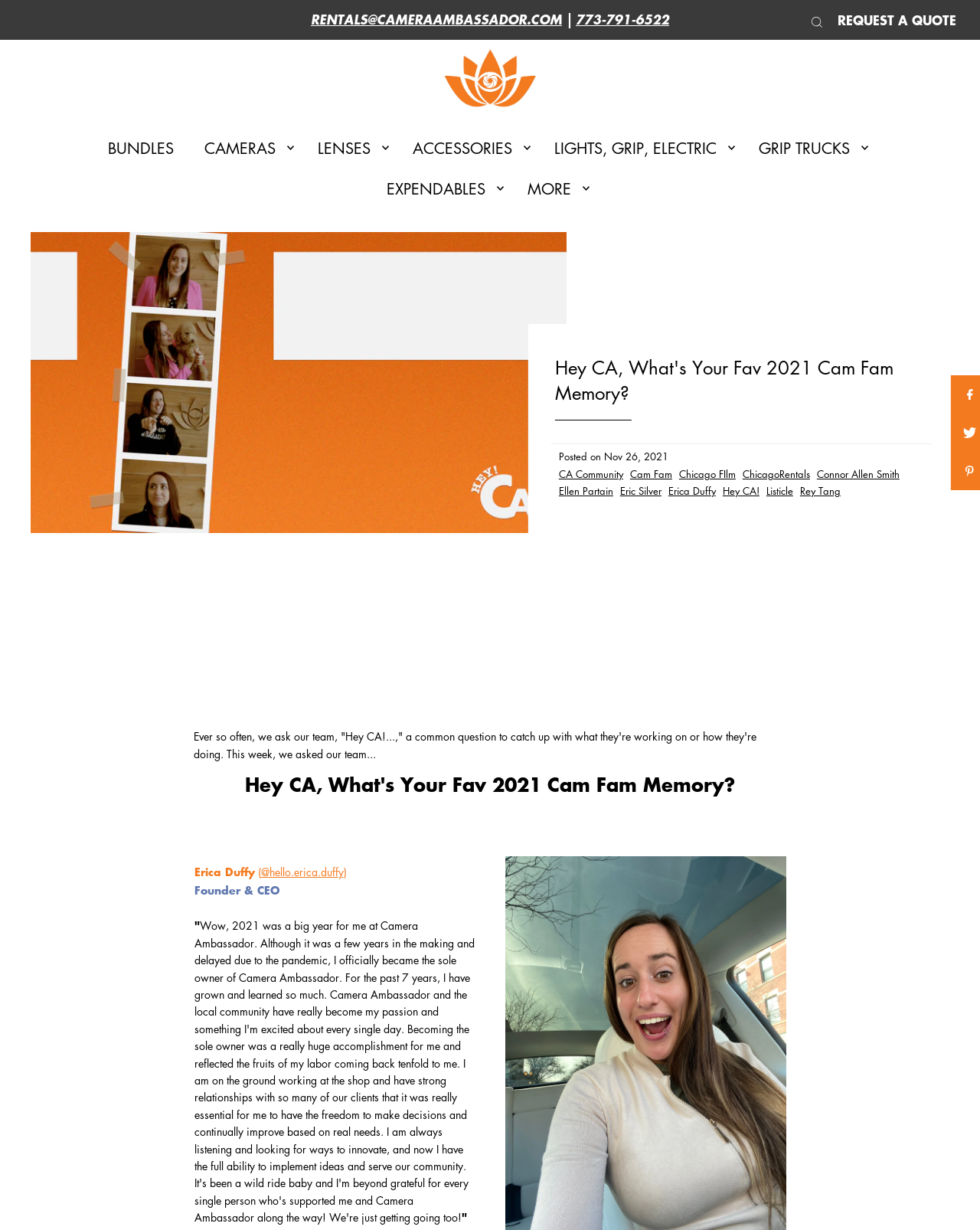Identify the bounding box coordinates of the clickable region to carry out the given instruction: "Click on the 'BUNDLES' menu item".

[0.102, 0.104, 0.185, 0.136]